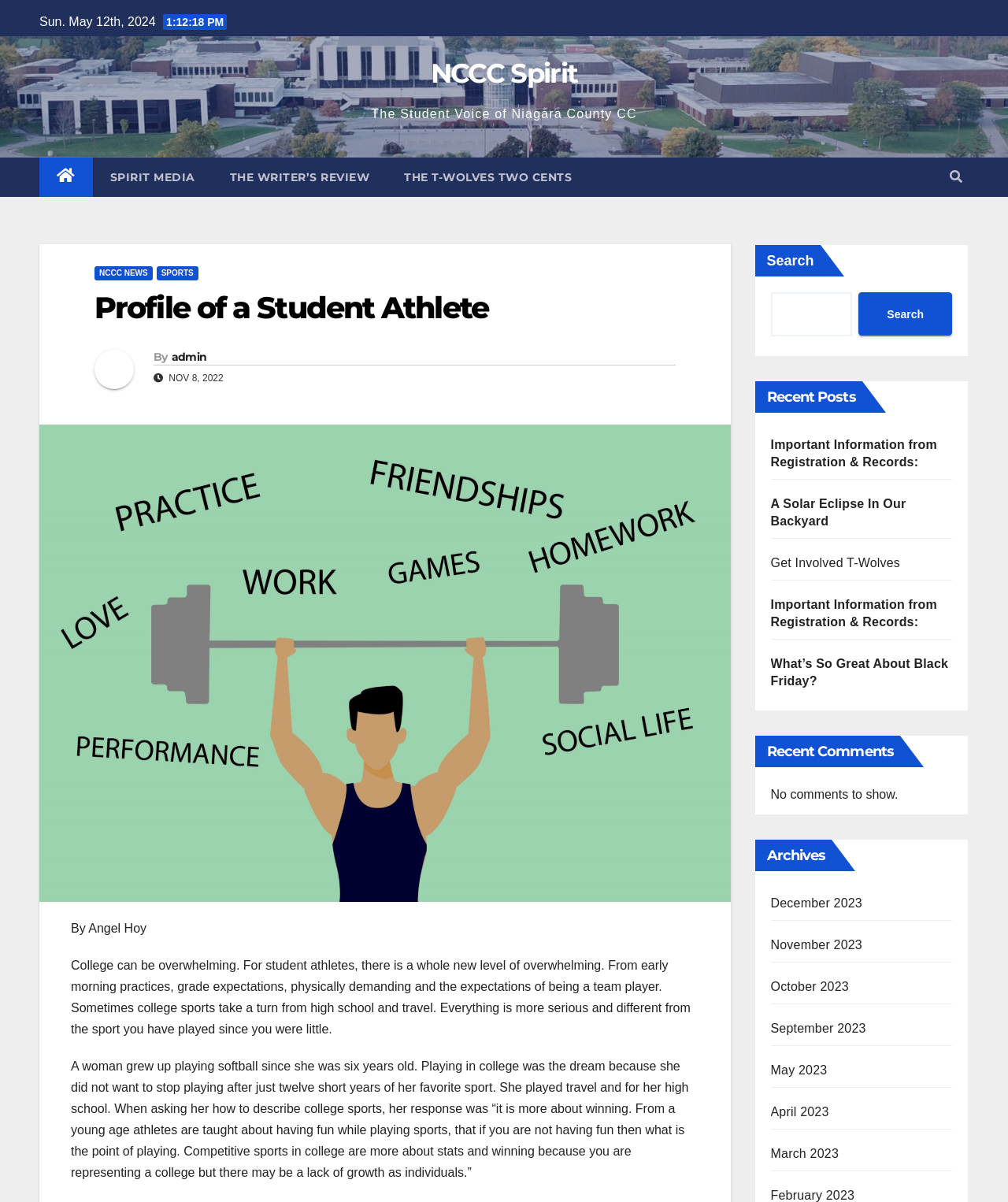How many months are listed in the 'Archives' section?
Provide a one-word or short-phrase answer based on the image.

6